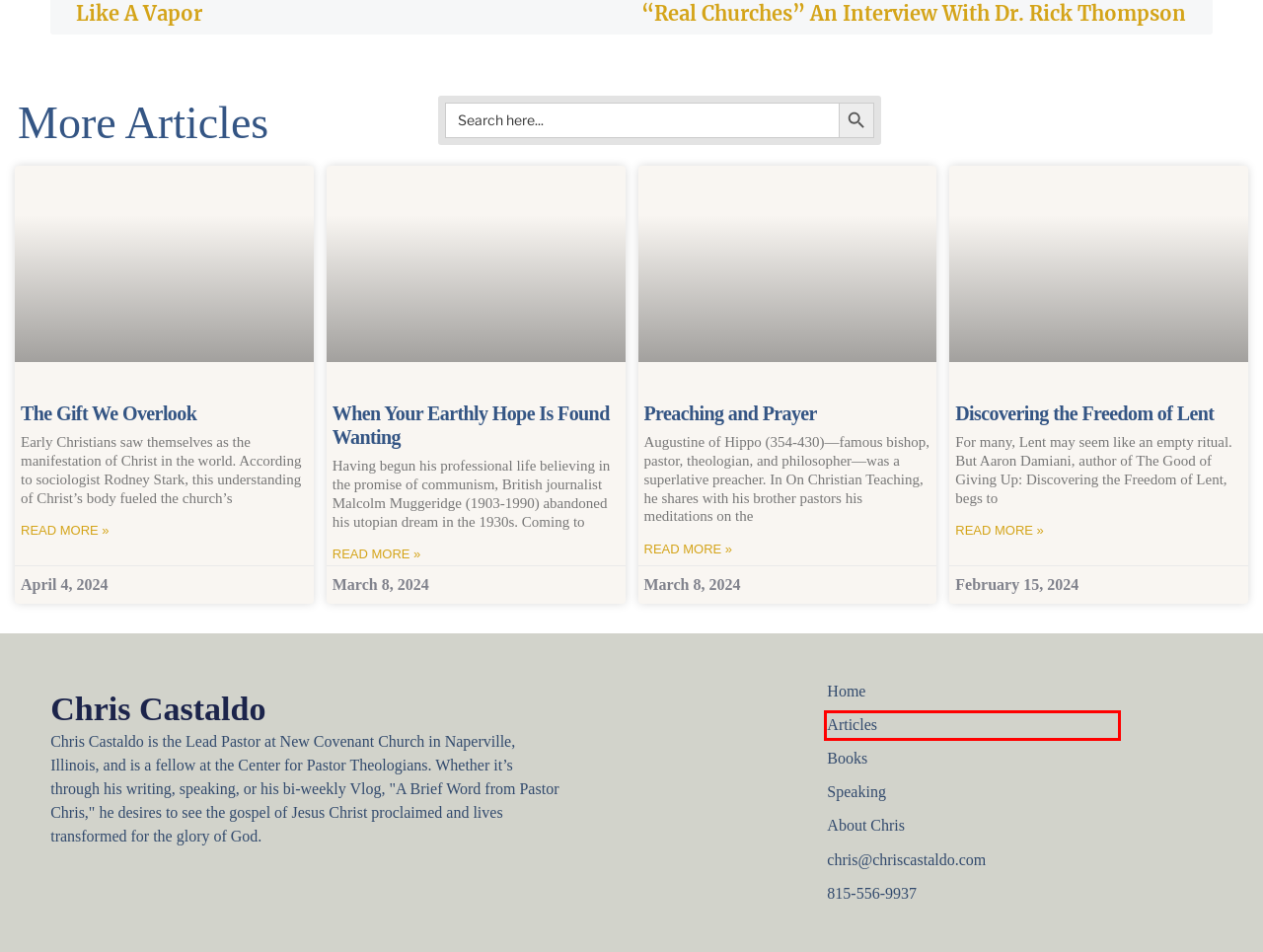Observe the provided screenshot of a webpage that has a red rectangle bounding box. Determine the webpage description that best matches the new webpage after clicking the element inside the red bounding box. Here are the candidates:
A. When Your Earthly Hope Is Found Wanting - Chris Castaldo
B. “Real Churches” an Interview with Dr. Rick Thompson - Chris Castaldo
C. Speaking - Chris Castaldo
D. Discovering the Freedom of Lent - Chris Castaldo
E. Preaching and Prayer - Chris Castaldo
F. The Gift We Overlook - Chris Castaldo
G. Blog Archives - Chris Castaldo
H. Amazon.com

G